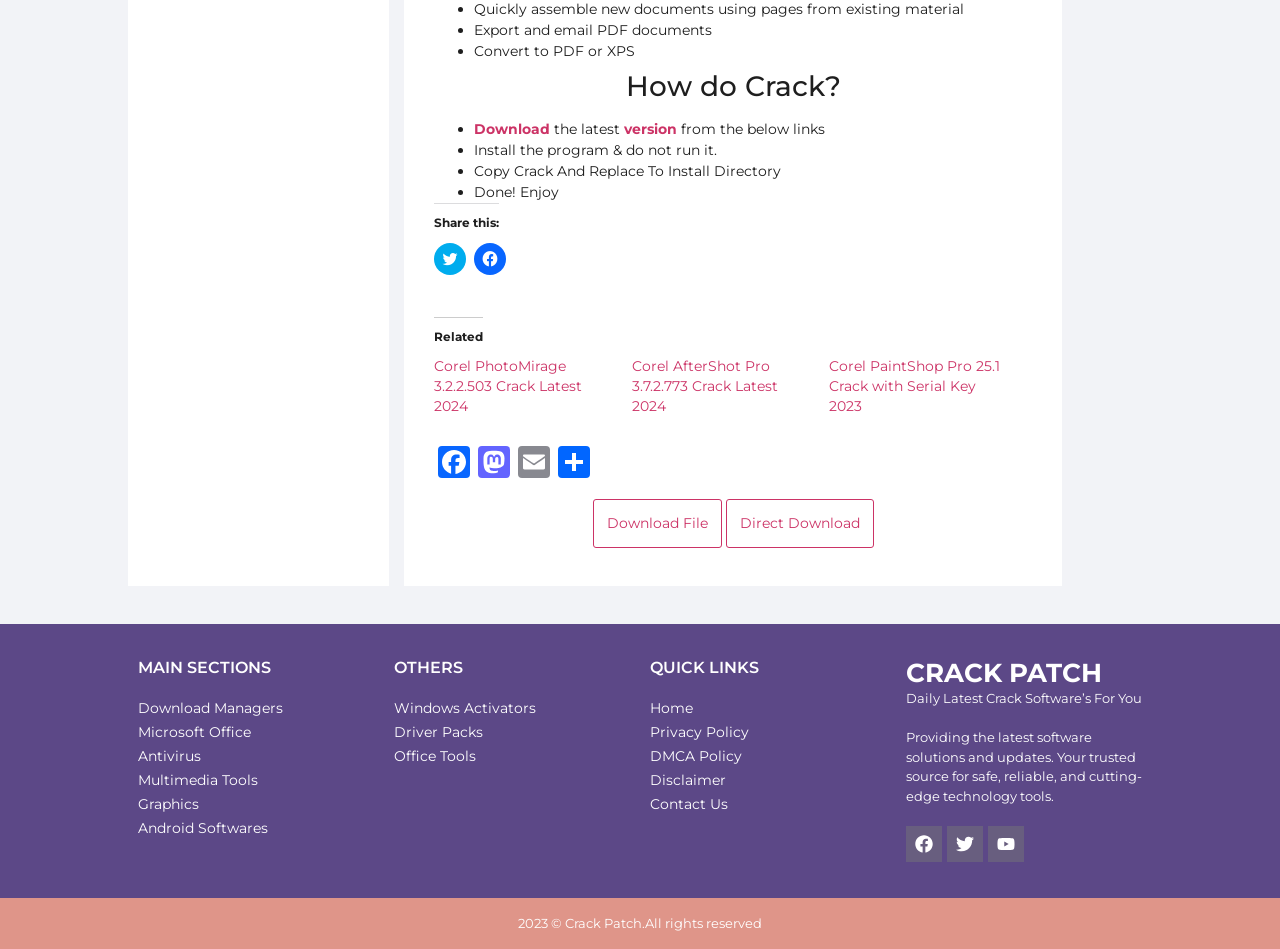How many social media platforms are available to share the webpage?
Please ensure your answer to the question is detailed and covers all necessary aspects.

The webpage provides options to share the content on three social media platforms, namely Twitter, Facebook, and Mastodon, which are indicated by their respective icons.